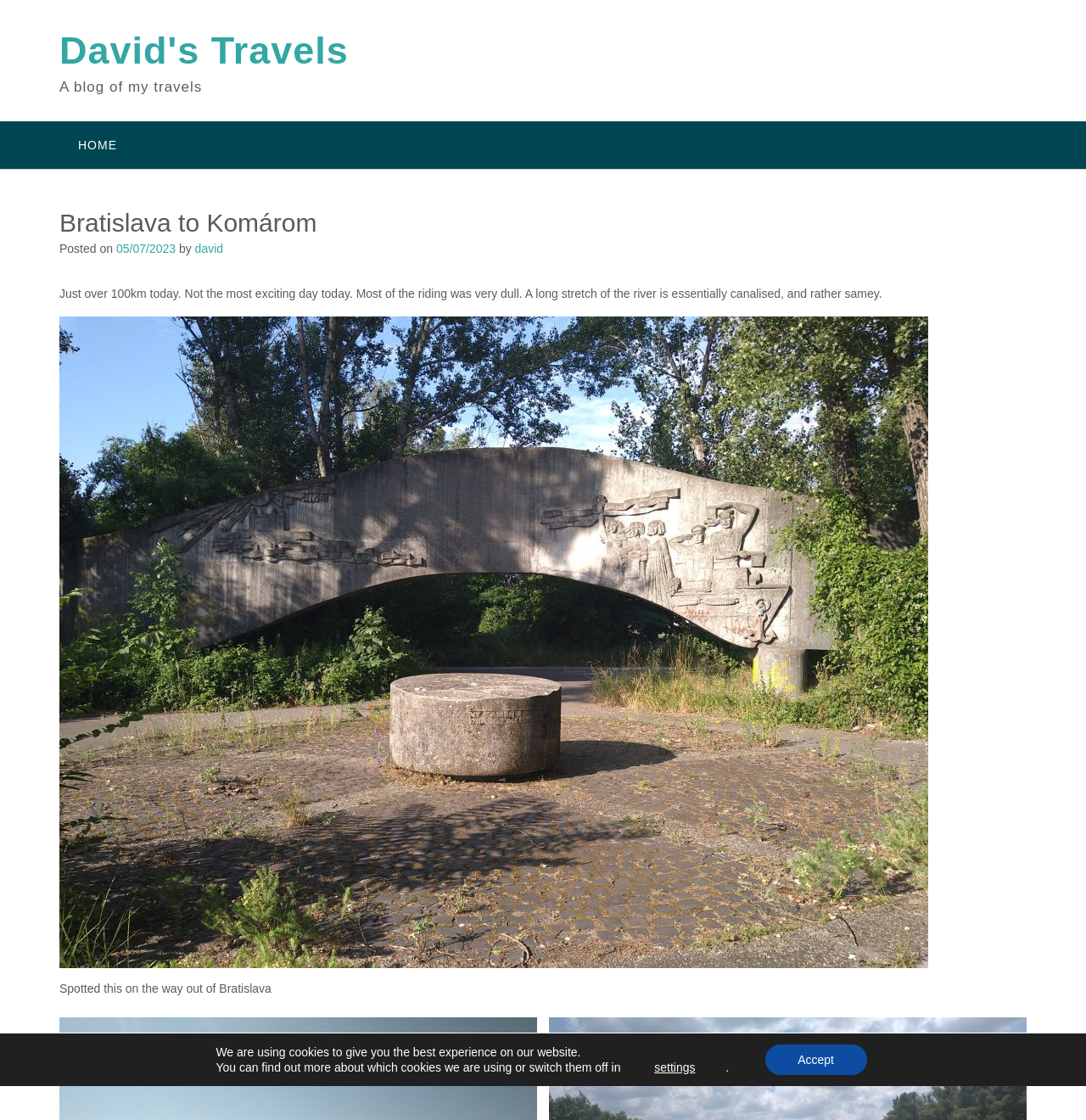Respond to the following question with a brief word or phrase:
What is the date of the blog post?

05/07/2023